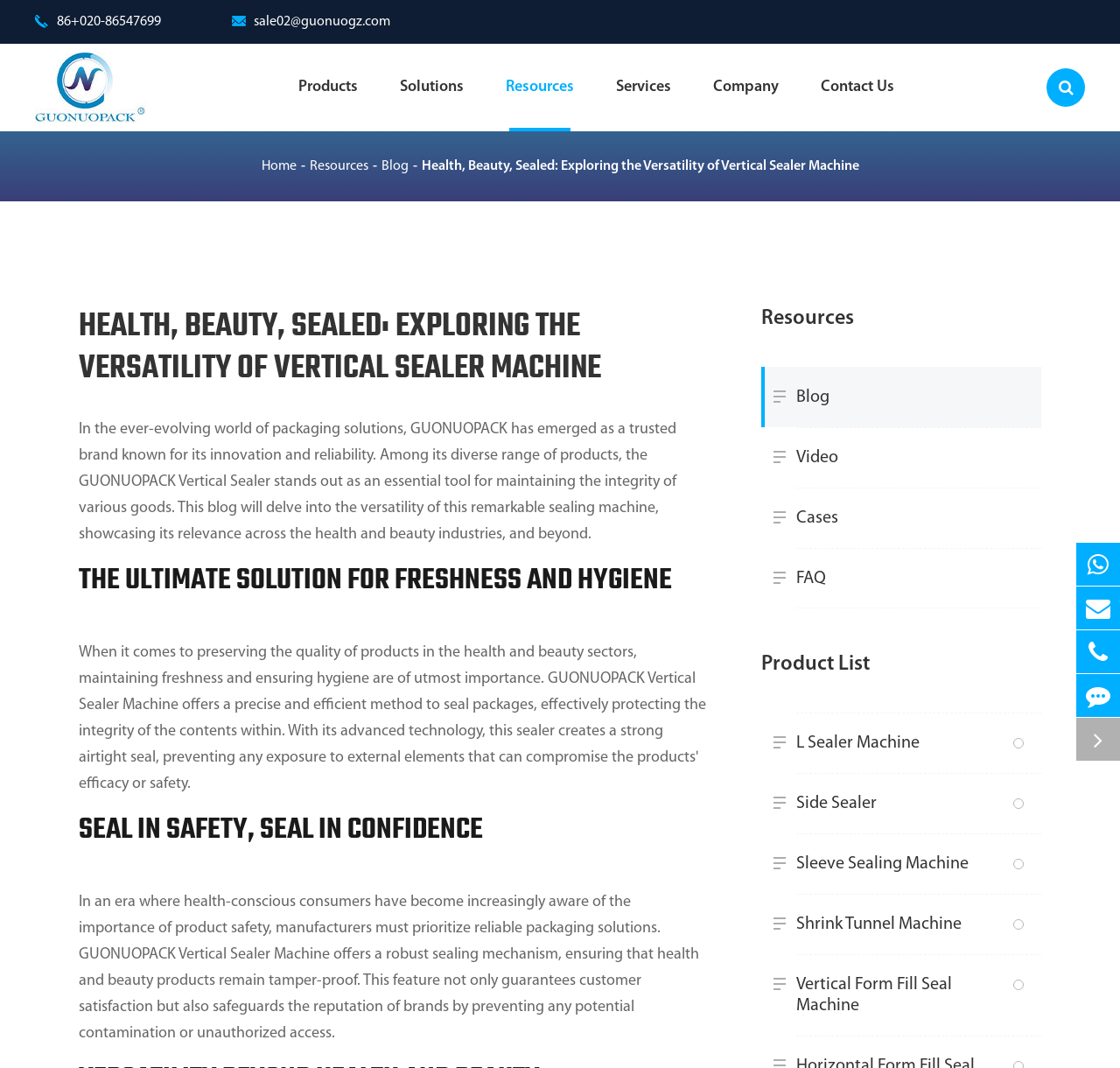Can you specify the bounding box coordinates for the region that should be clicked to fulfill this instruction: "Search for a product".

[0.031, 0.123, 0.969, 0.145]